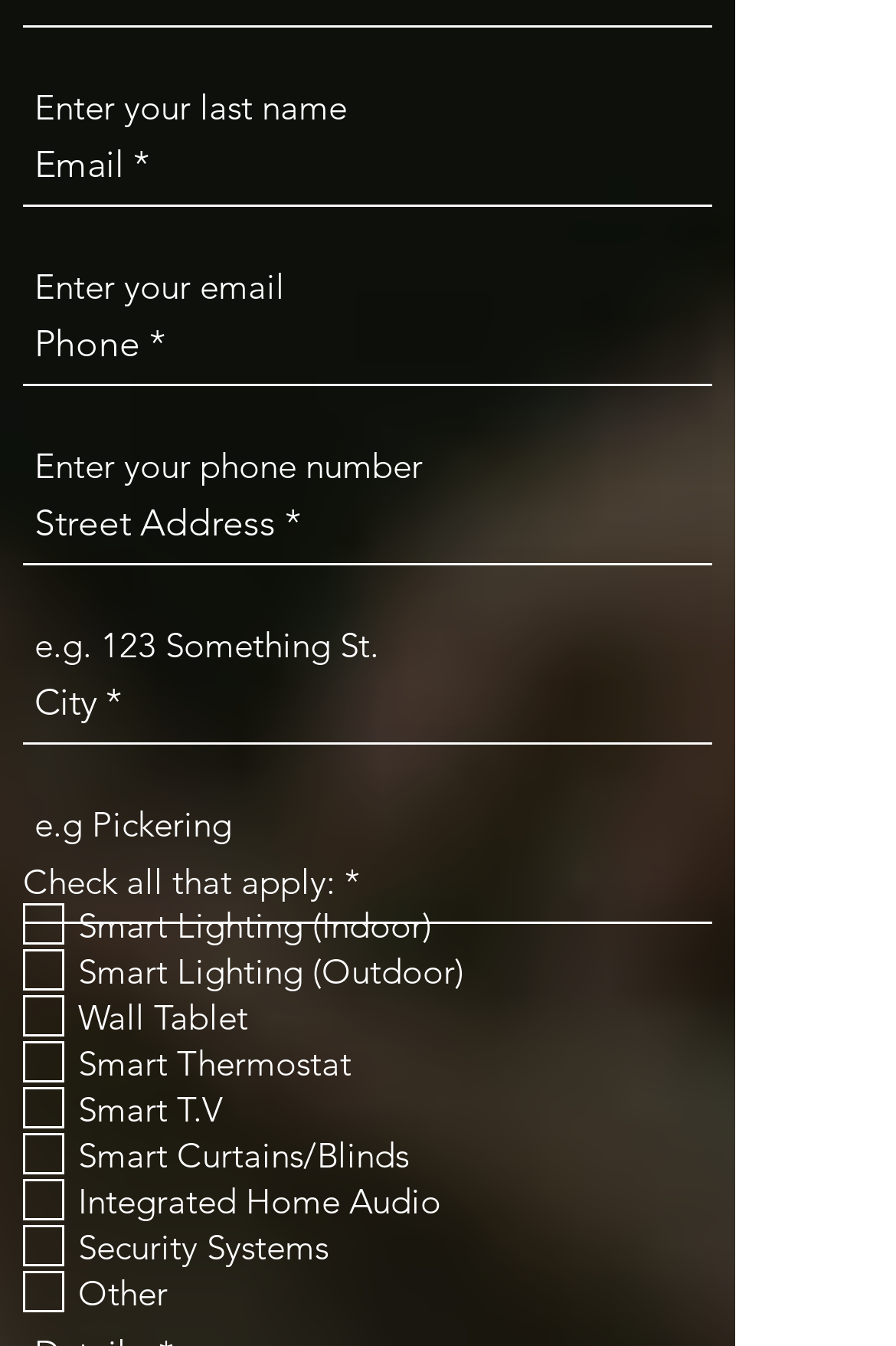Find the bounding box coordinates of the element to click in order to complete this instruction: "Fill in street address". The bounding box coordinates must be four float numbers between 0 and 1, denoted as [left, top, right, bottom].

[0.026, 0.406, 0.795, 0.553]